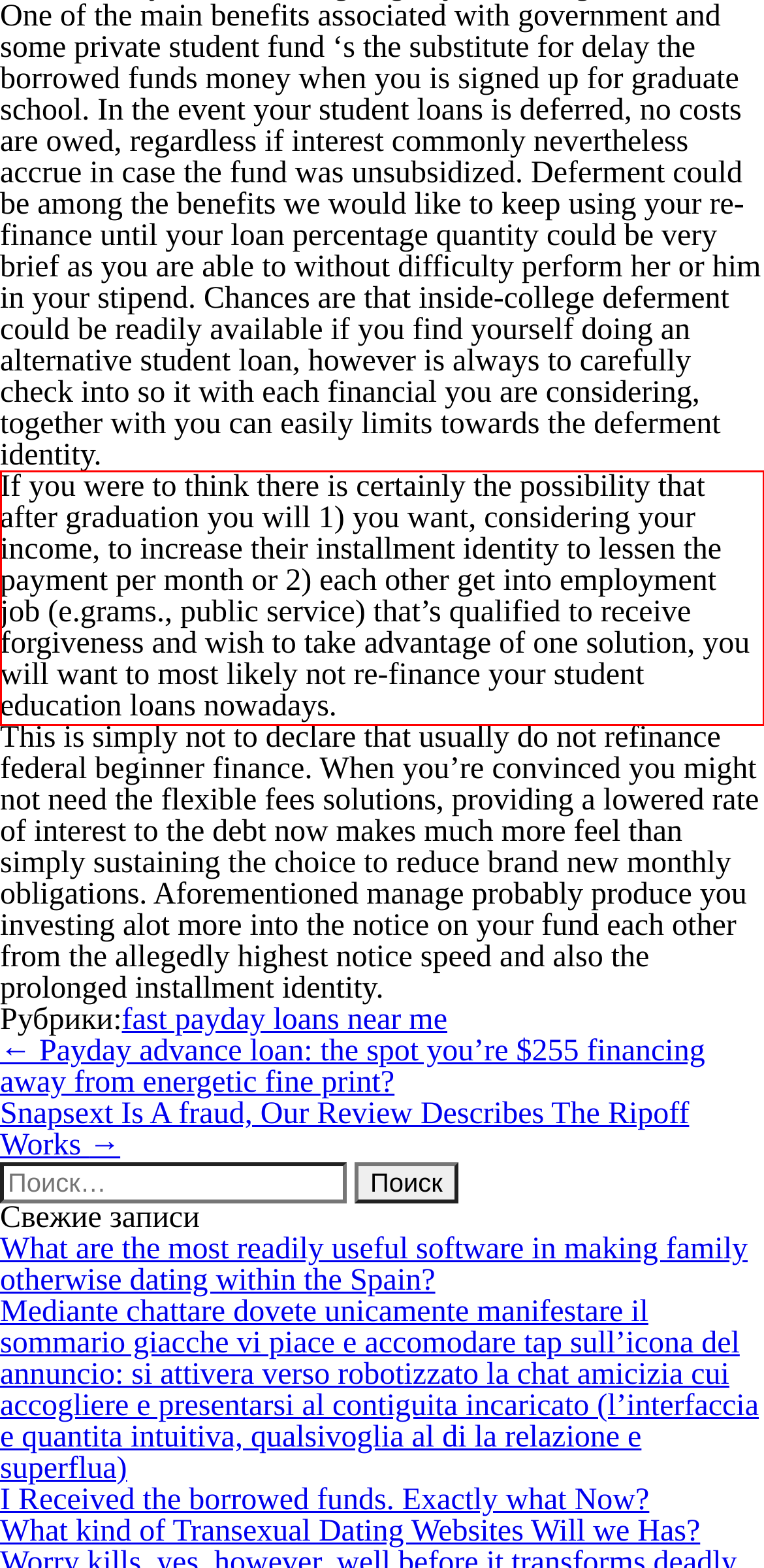Please analyze the provided webpage screenshot and perform OCR to extract the text content from the red rectangle bounding box.

If you were to think there is certainly the possibility that after graduation you will 1) you want, considering your income, to increase their installment identity to lessen the payment per month or 2) each other get into employment job (e.grams., public service) that’s qualified to receive forgiveness and wish to take advantage of one solution, you will want to most likely not re-finance your student education loans nowadays.